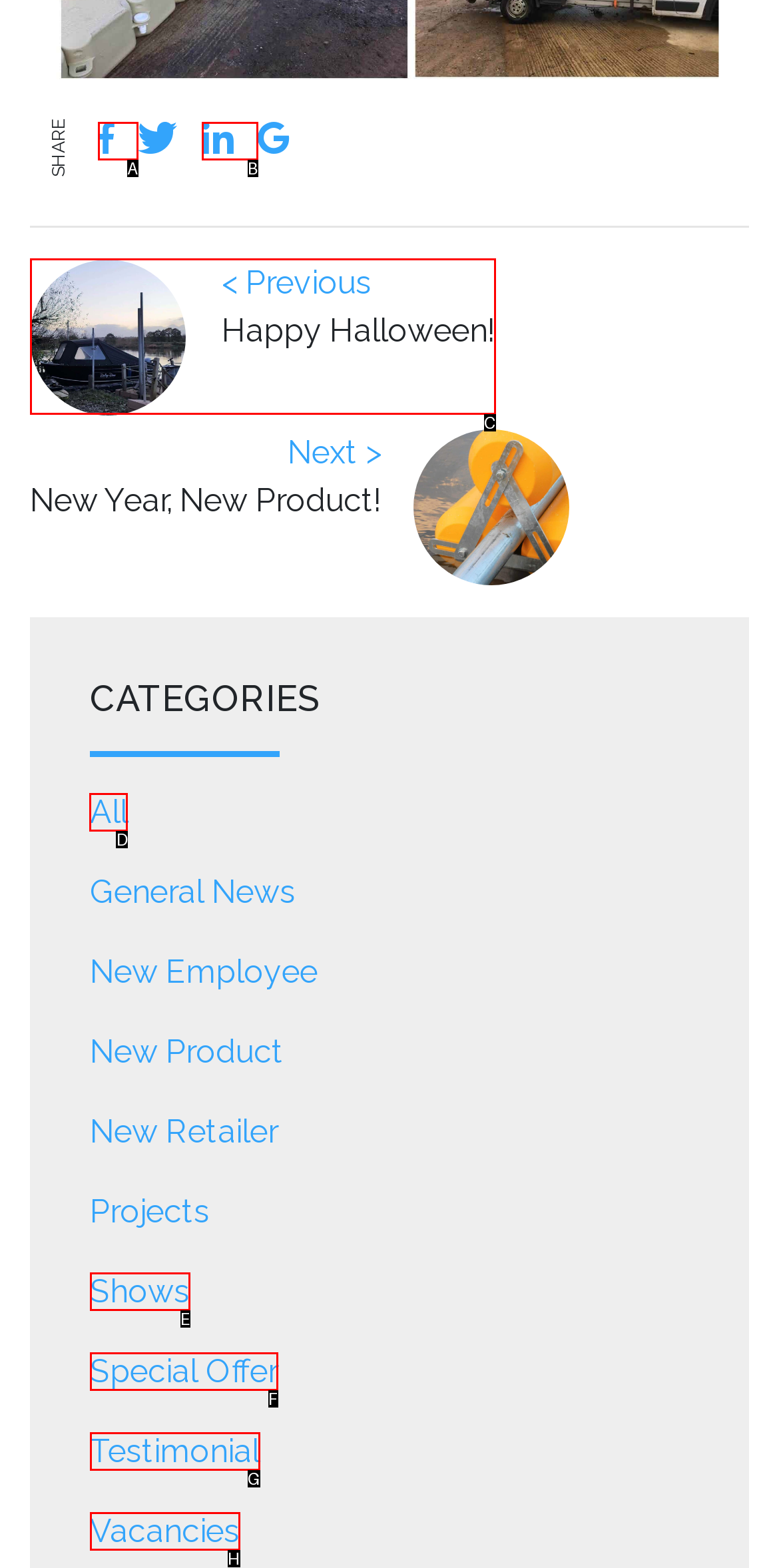Select the HTML element that needs to be clicked to carry out the task: View all categories
Provide the letter of the correct option.

D